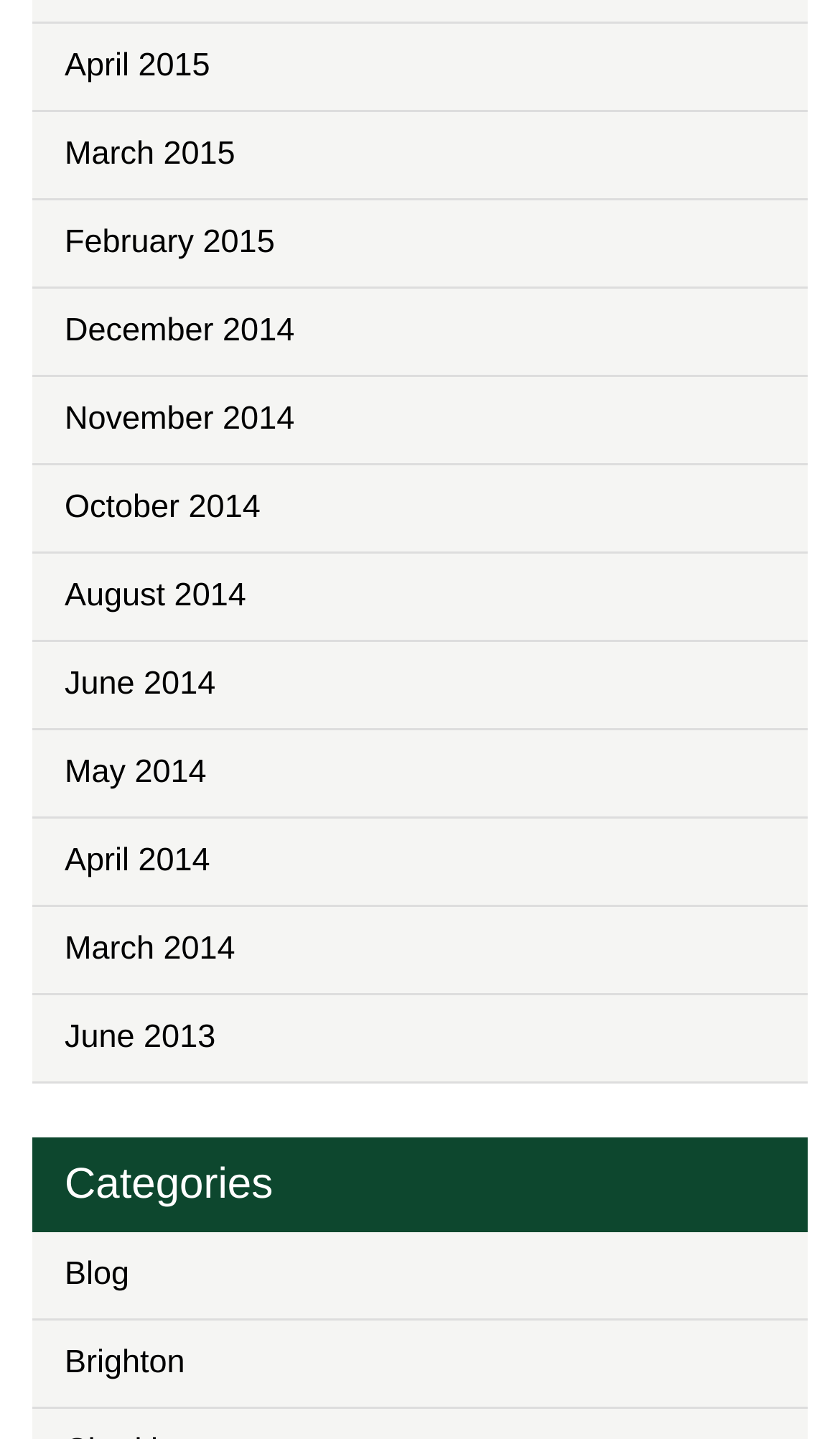Find the bounding box coordinates for the area that must be clicked to perform this action: "browse categories".

[0.038, 0.79, 0.962, 0.856]